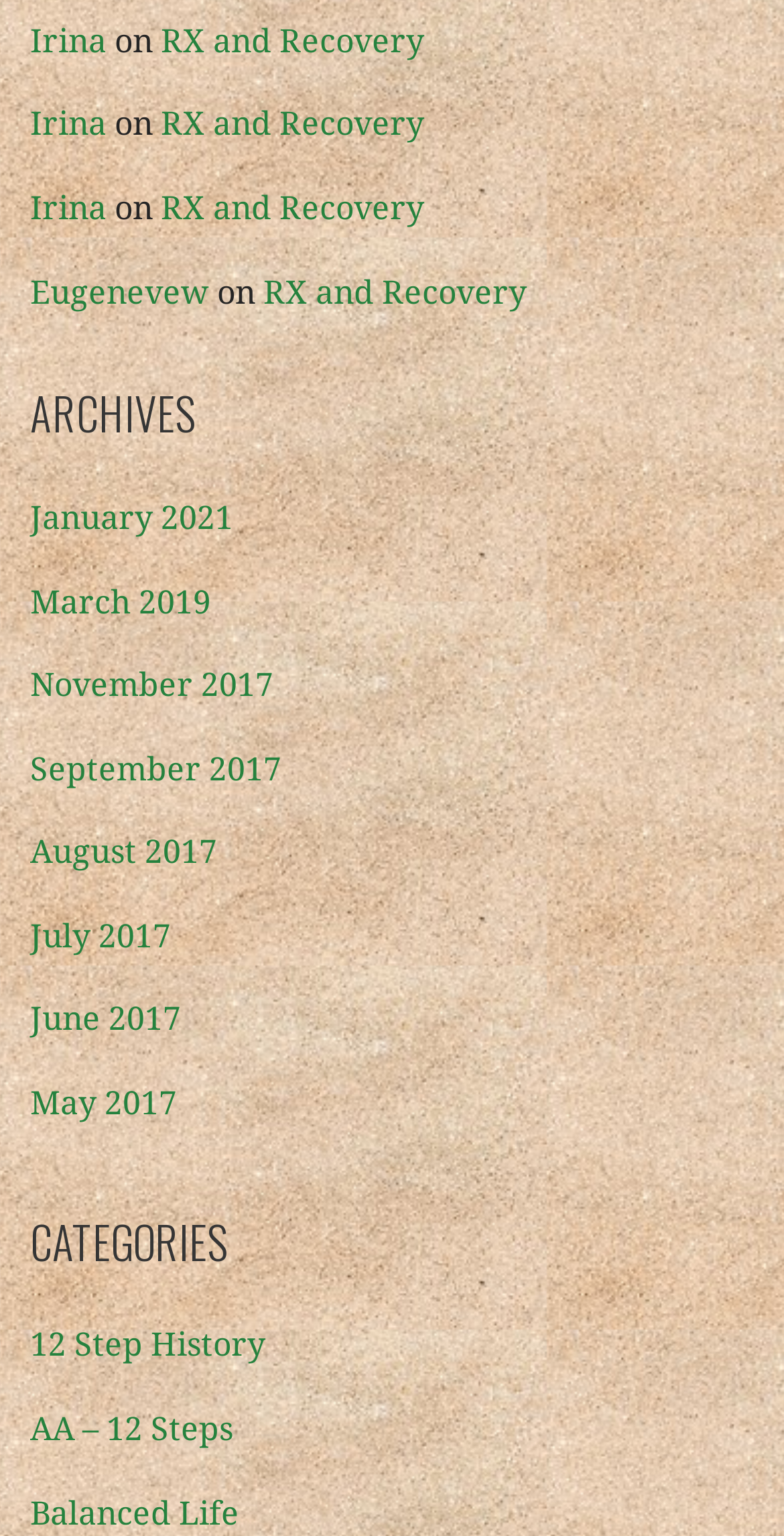Identify the bounding box for the UI element described as: "AA – 12 Steps". The coordinates should be four float numbers between 0 and 1, i.e., [left, top, right, bottom].

[0.038, 0.918, 0.297, 0.943]